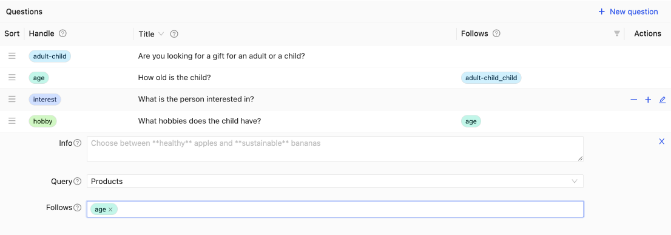Generate an elaborate caption that covers all aspects of the image.

The image displays a user interface for configuring survey questions, specifically focusing on two types of conditional rules: "Follows" and "Depends." It features a table with various question handles, titles, and corresponding follow-up questions. 

In this setup, the initial question asks whether the gift recipient is an adult or a child, followed by a question about the child's age. The interface highlights the connections between questions, demonstrating how one question can lead to another based on user responses. For instance, if the age question is answered, it may lead to asking about the child's interests and hobbies. The layout is intuitive, allowing users to easily navigate and create complex question flows tailored to specific survey requirements.